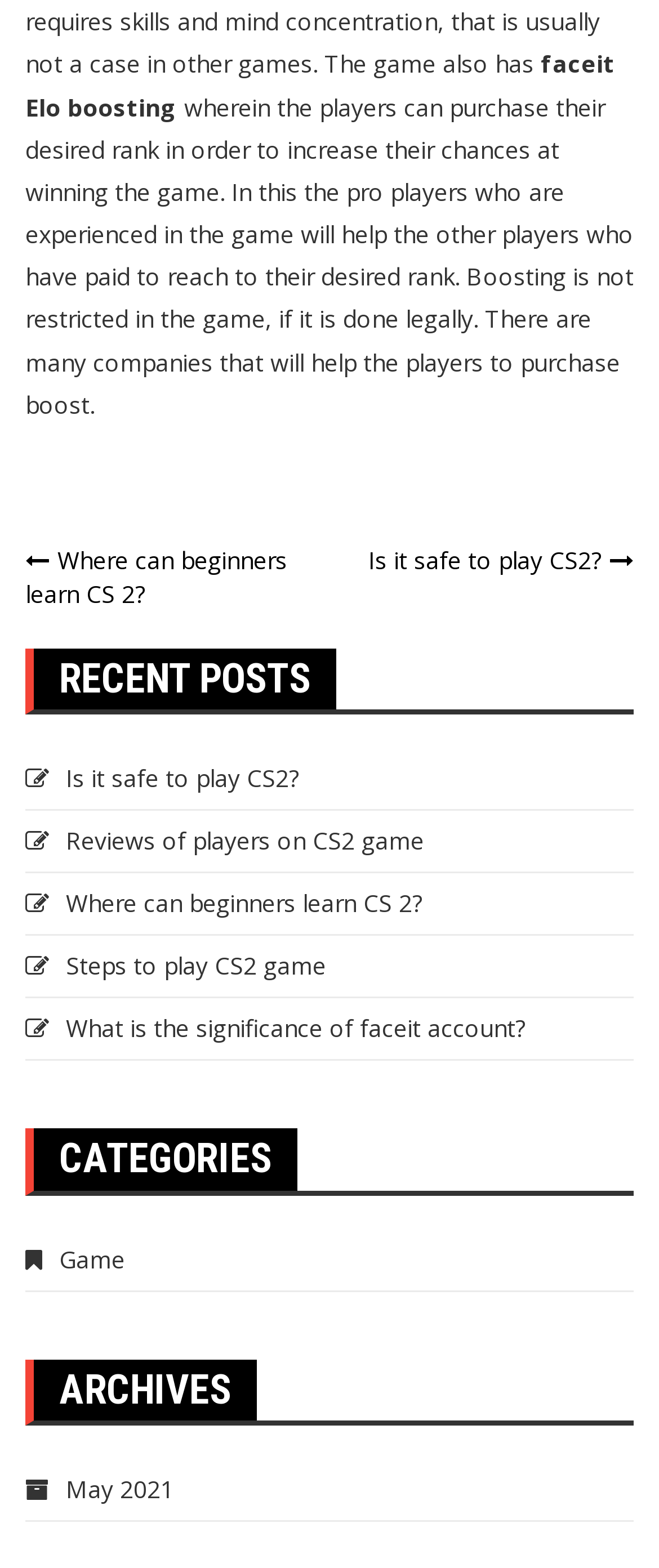Use a single word or phrase to answer the question:
What is the purpose of Elo boosting in CS2 game?

To increase chances of winning